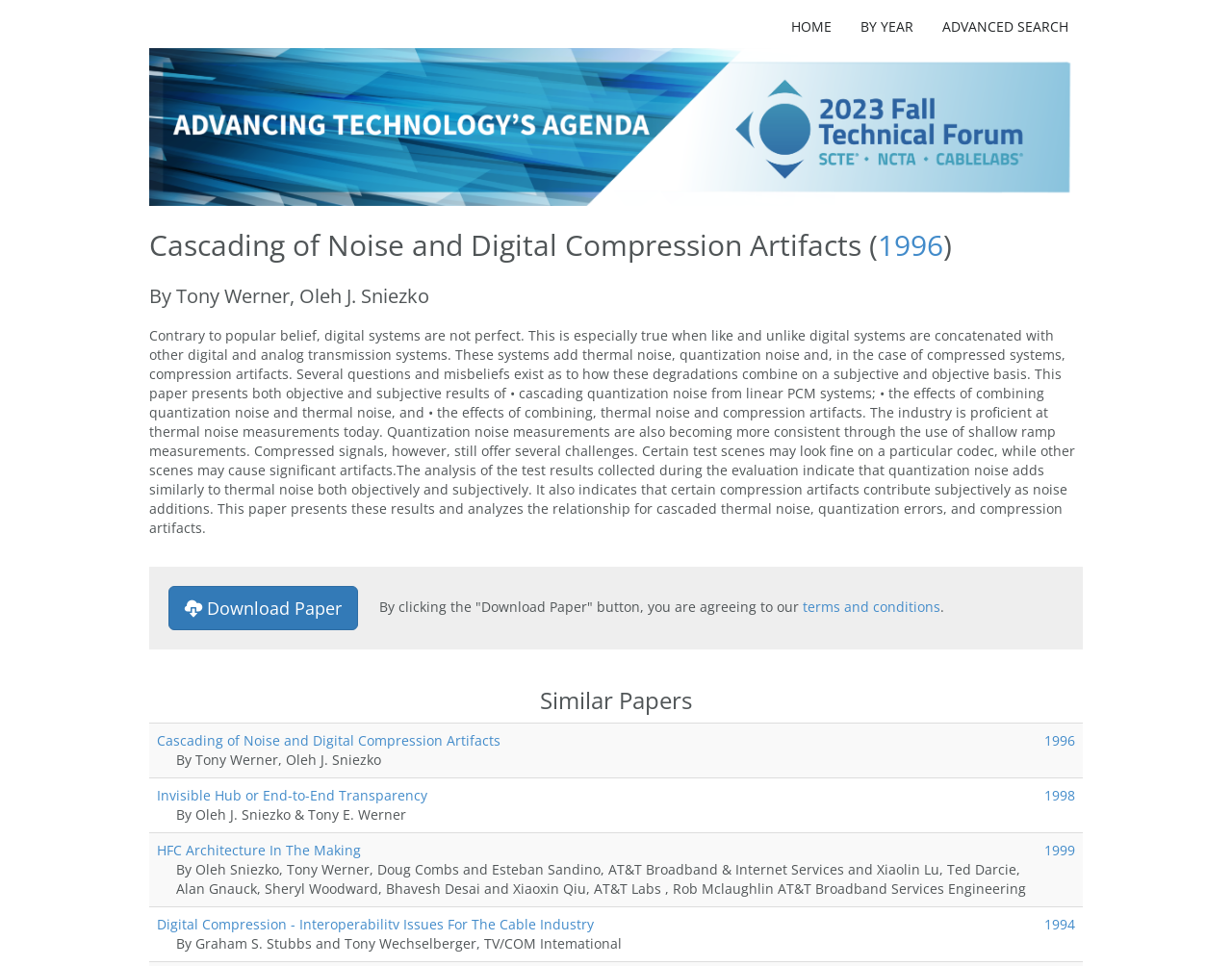Please determine the bounding box of the UI element that matches this description: Food & Nutrition. The coordinates should be given as (top-left x, top-left y, bottom-right x, bottom-right y), with all values between 0 and 1.

None